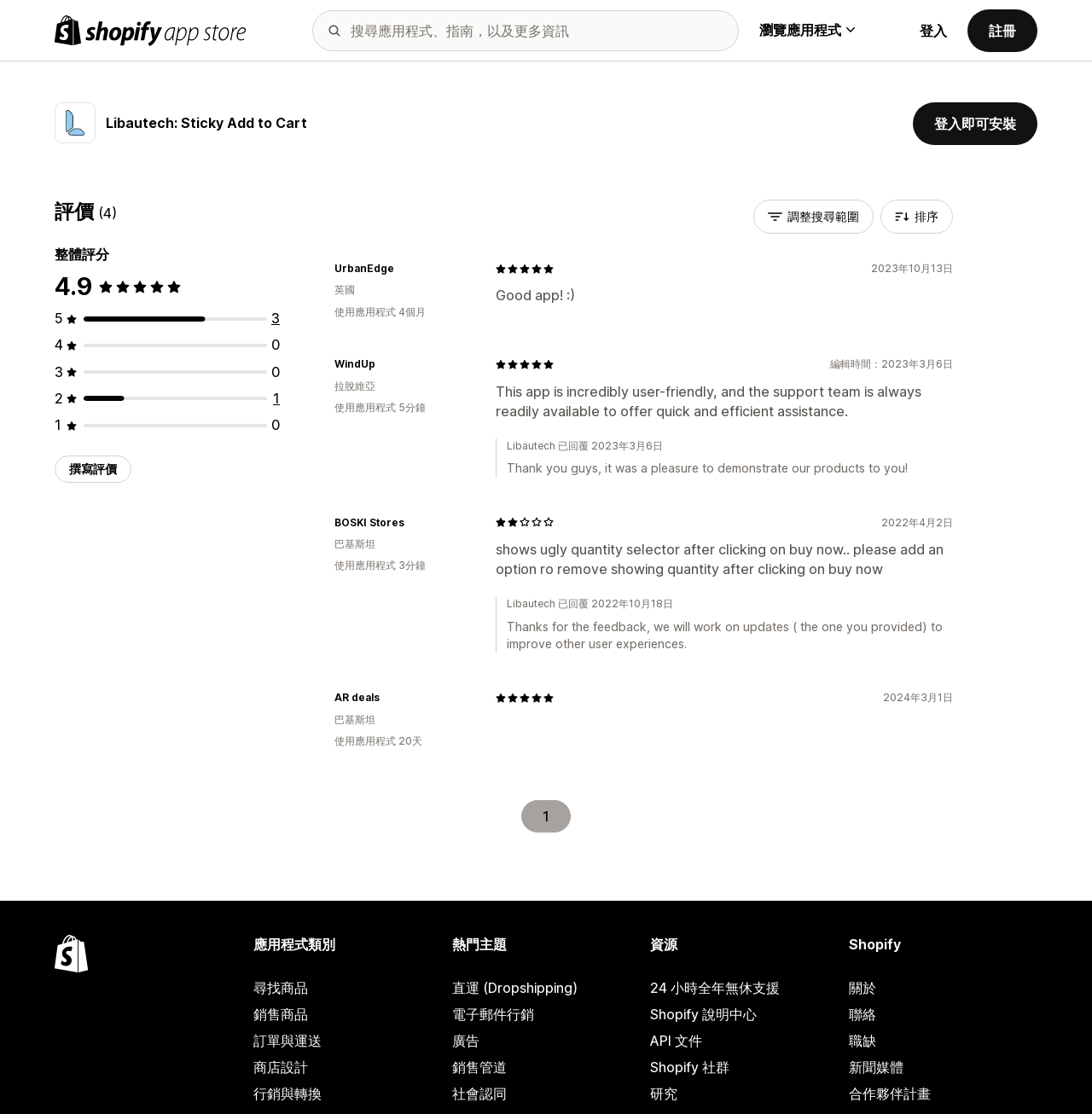How many stars did UrbanEdge give to the app?
Please respond to the question with a detailed and thorough explanation.

I found the rating given by UrbanEdge by looking at the image '5 out of 5 stars' next to their review. This indicates that UrbanEdge gave the app a perfect score of 5 out of 5 stars.